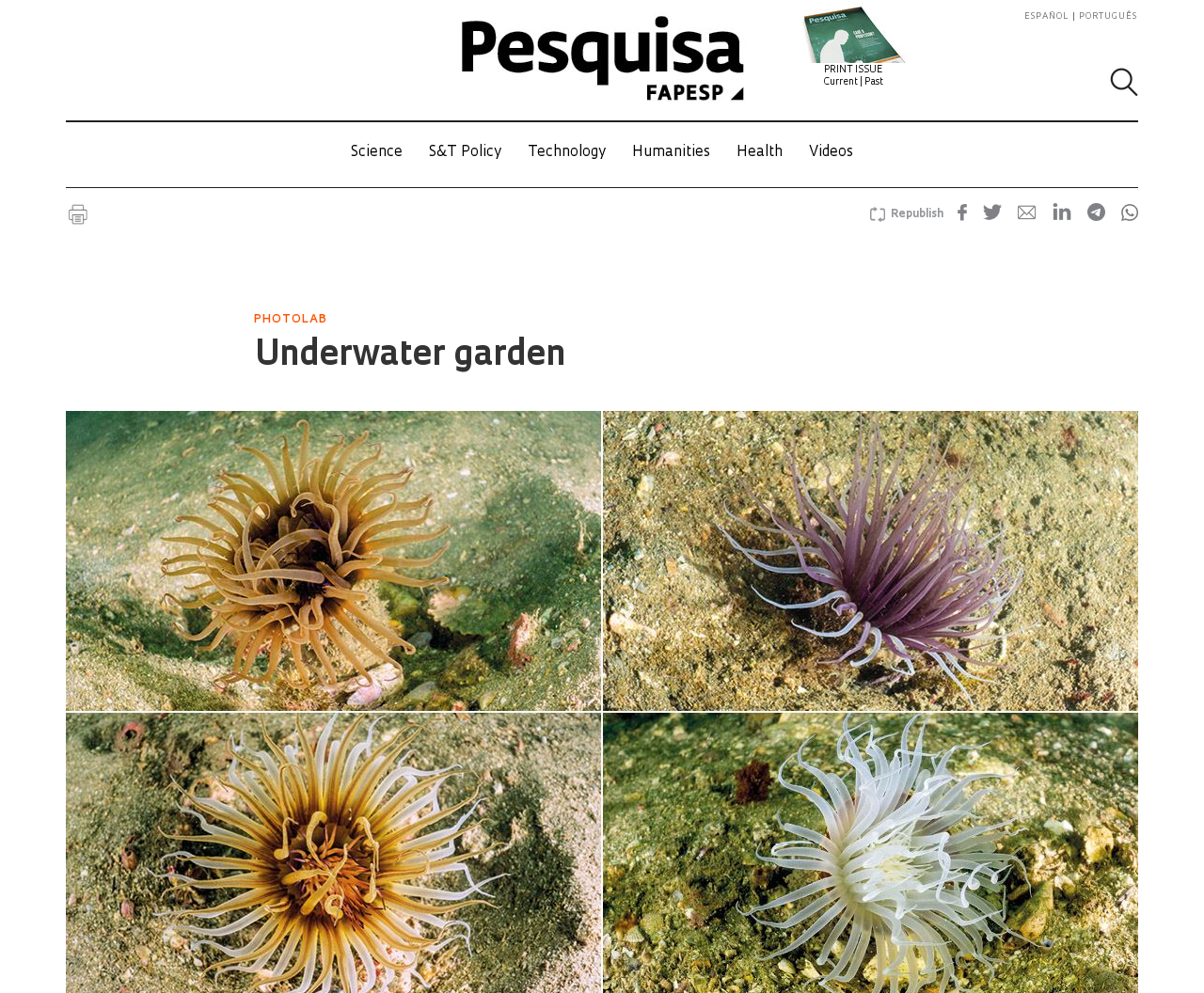How many navigation menu items are available?
Respond to the question with a single word or phrase according to the image.

6